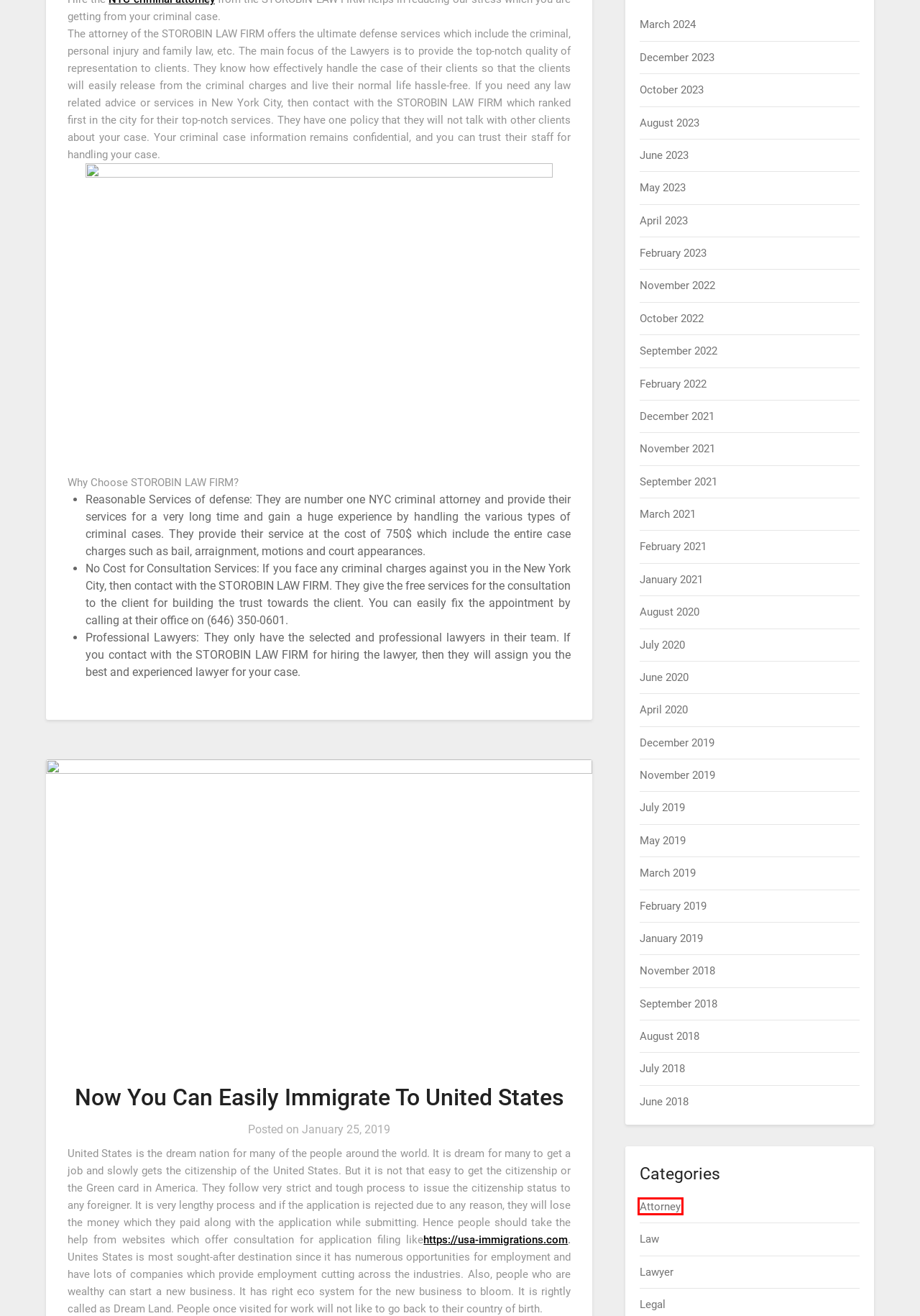Given a screenshot of a webpage with a red rectangle bounding box around a UI element, select the best matching webpage description for the new webpage that appears after clicking the highlighted element. The candidate descriptions are:
A. August 2020 – How to Seek Criminal Lawyer
B. October 2022 – How to Seek Criminal Lawyer
C. April 2023 – How to Seek Criminal Lawyer
D. September 2018 – How to Seek Criminal Lawyer
E. March 2021 – How to Seek Criminal Lawyer
F. March 2024 – How to Seek Criminal Lawyer
G. Attorney – How to Seek Criminal Lawyer
H. November 2021 – How to Seek Criminal Lawyer

G